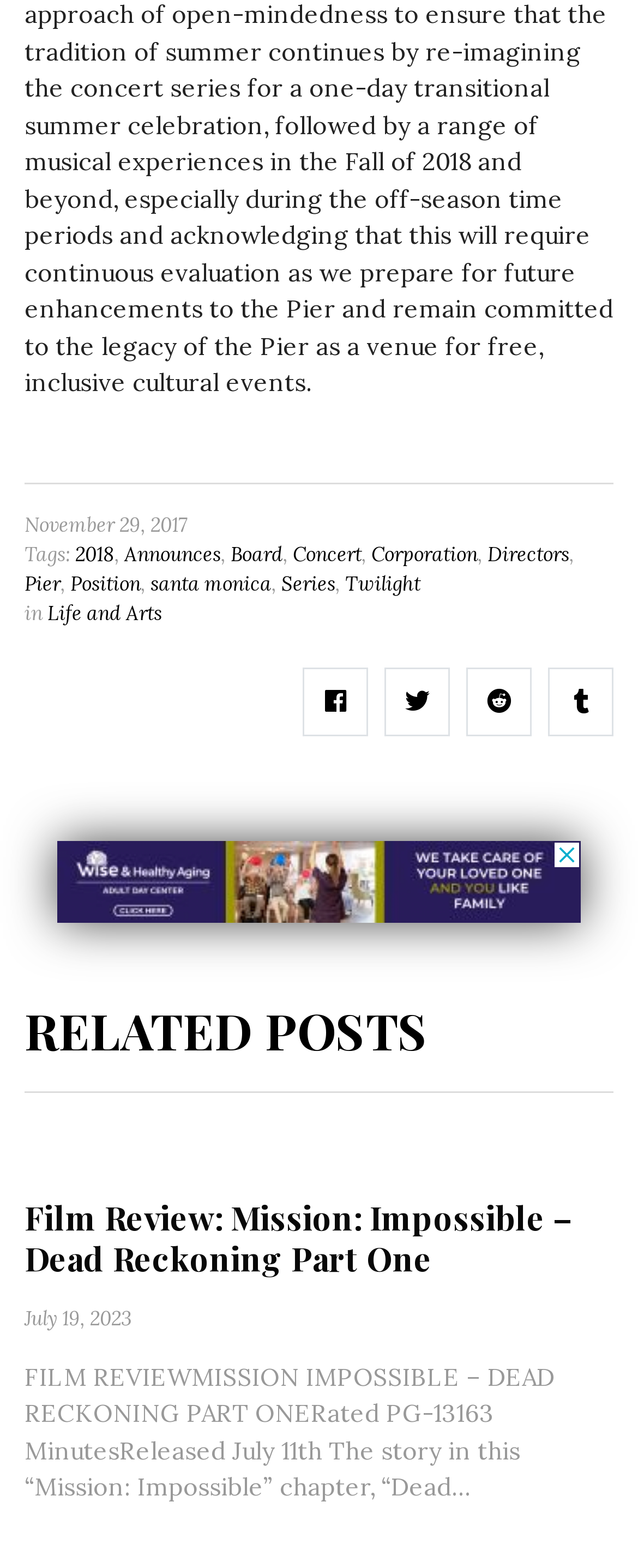Kindly provide the bounding box coordinates of the section you need to click on to fulfill the given instruction: "Check the 'RELATED POSTS' section".

[0.038, 0.637, 0.671, 0.678]